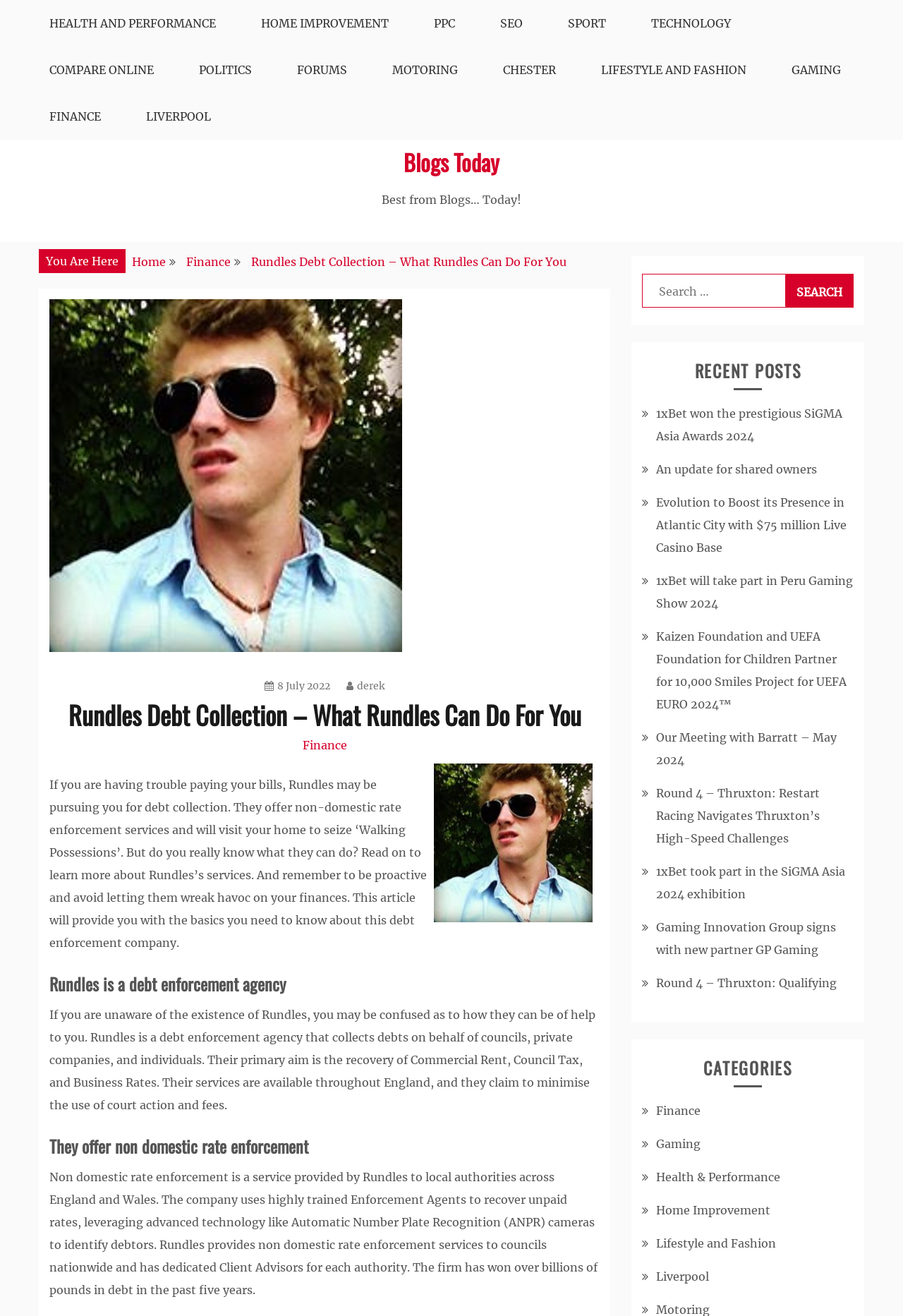How many links are present in the 'CATEGORIES' section?
Please elaborate on the answer to the question with detailed information.

The 'CATEGORIES' section is present at the bottom of the webpage, and it contains links to different categories such as 'Finance', 'Gaming', 'Health & Performance', 'Home Improvement', 'Lifestyle and Fashion', and 'Liverpool', which makes a total of 6 links.